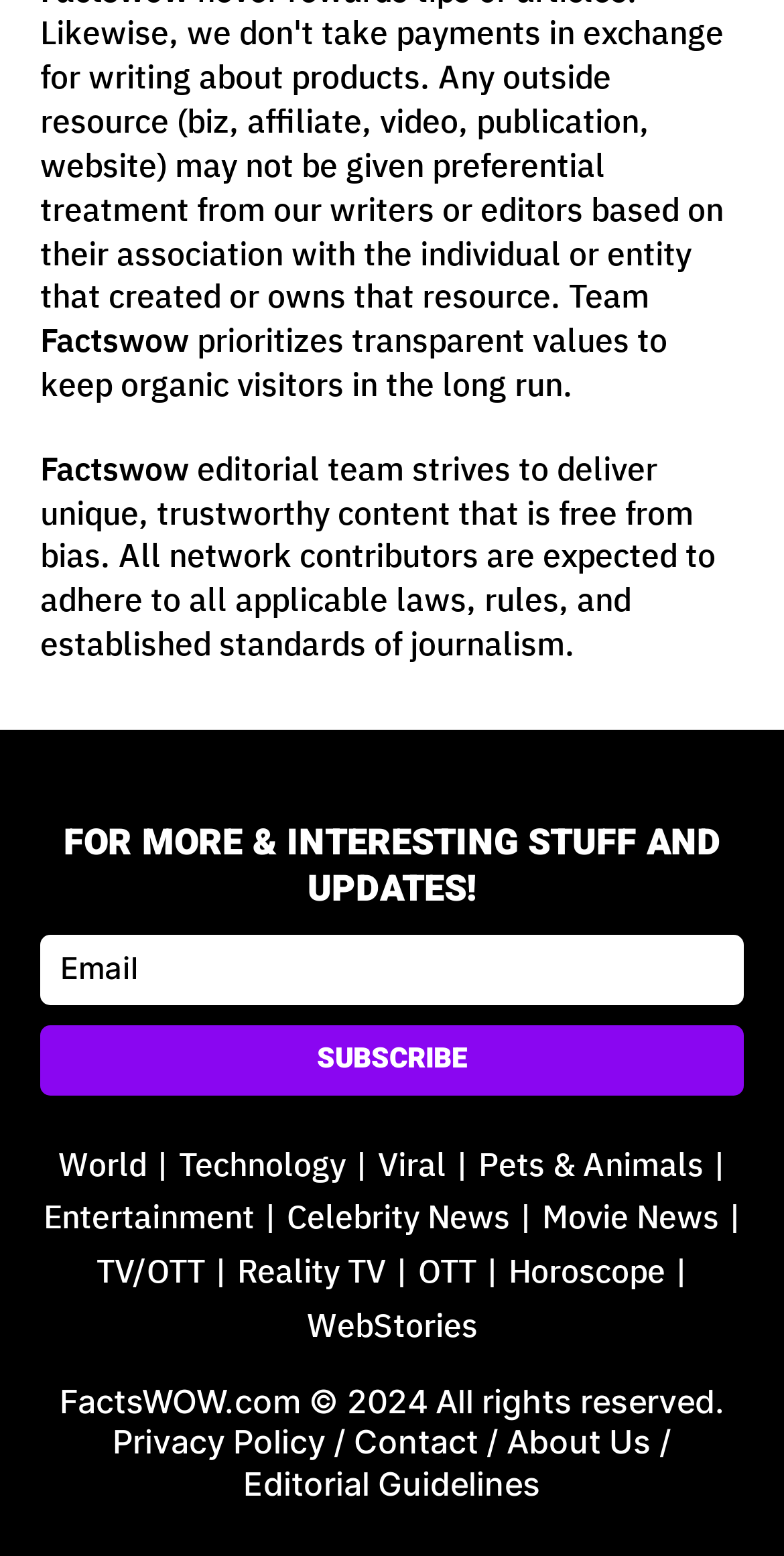How many categories are listed?
Please use the image to deliver a detailed and complete answer.

There are 9 categories listed on the webpage, including 'World', 'Technology', 'Viral', 'Pets & Animals', 'Entertainment', 'Celebrity News', 'Movie News', 'TV/OTT', and 'Horoscope', which are represented by links.